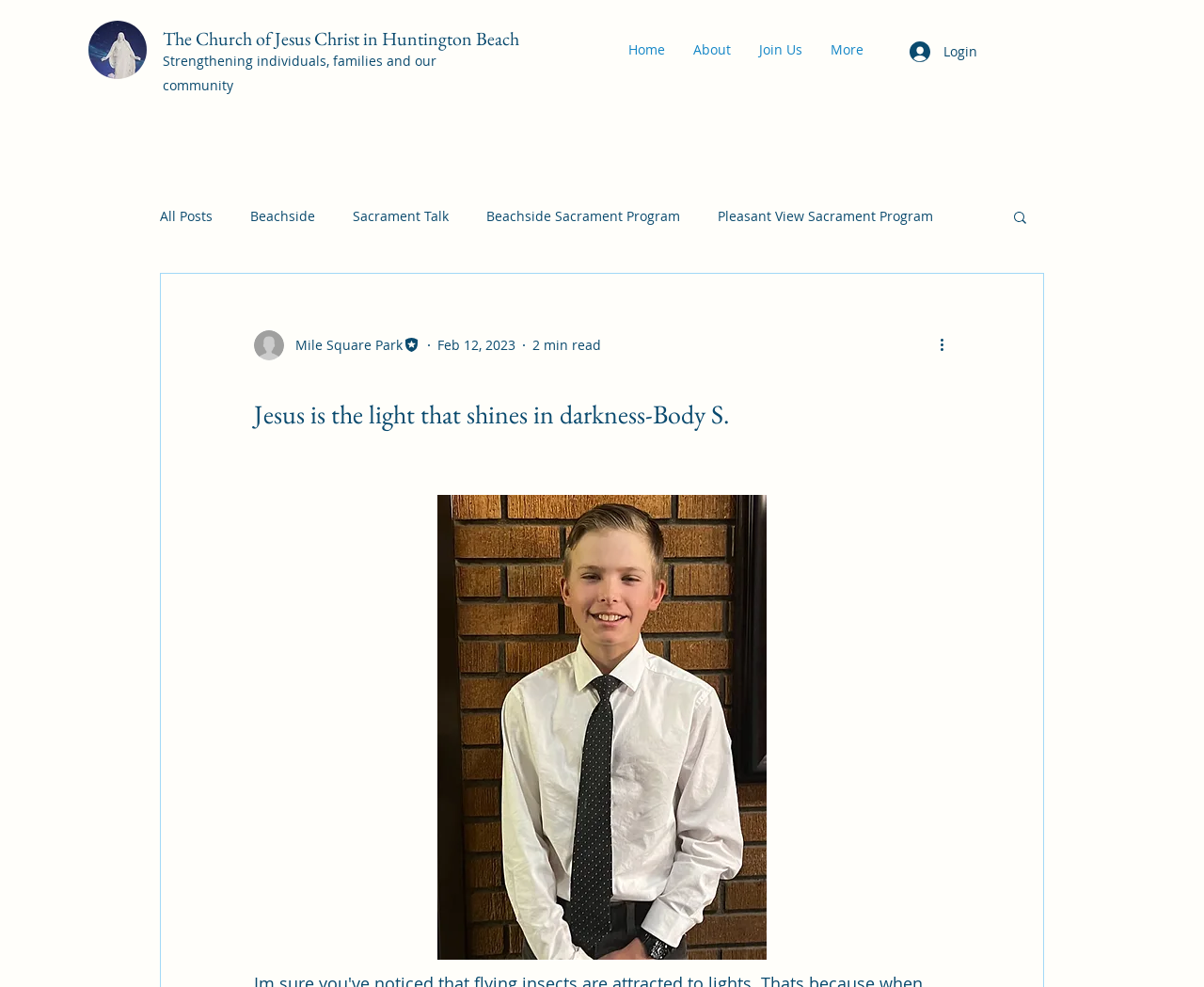Construct a comprehensive description capturing every detail on the webpage.

This webpage appears to be a blog or article page from the Church of Jesus Christ in Huntington Beach. At the top left, there is a link to the church's website, accompanied by a small image. Next to it, there is a heading that reads "The Church of Jesus Christ in Huntington Beach". Below this heading, there is a link that says "Strengthening individuals, families, and our community".

On the top right, there is a navigation menu with links to "Home", "About", "Join Us", and "More". Next to the navigation menu, there is a "Login" button with a small image.

Below the top navigation, there is a blog navigation menu with links to various categories, including "All Posts", "Beachside", "Sacrament Talk", and more. These links are arranged horizontally and take up most of the width of the page.

In the main content area, there is a heading that reads "Jesus is the light that shines in darkness-Body S.". Below this heading, there is a block of text, but the content is not specified. To the right of the text, there is a column with a writer's picture, the date "Feb 12, 2023", and a "2 min read" indicator. There is also a "More actions" button with a small image.

At the bottom of the page, there is a region labeled "Post: Blog2_Post", which takes up the full width of the page.